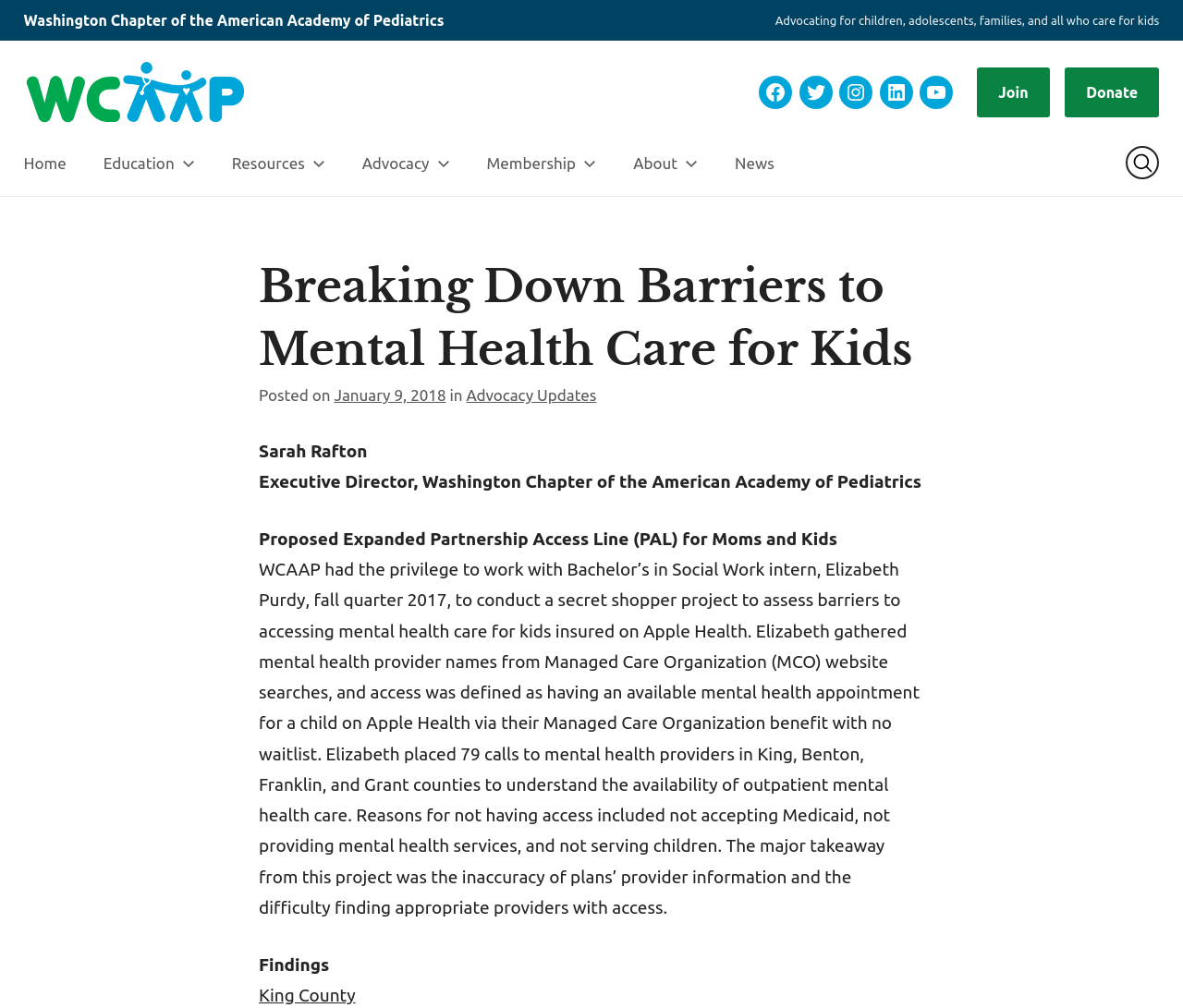What is the name of the intern who worked with WCAAP?
Based on the visual content, answer with a single word or a brief phrase.

Elizabeth Purdy